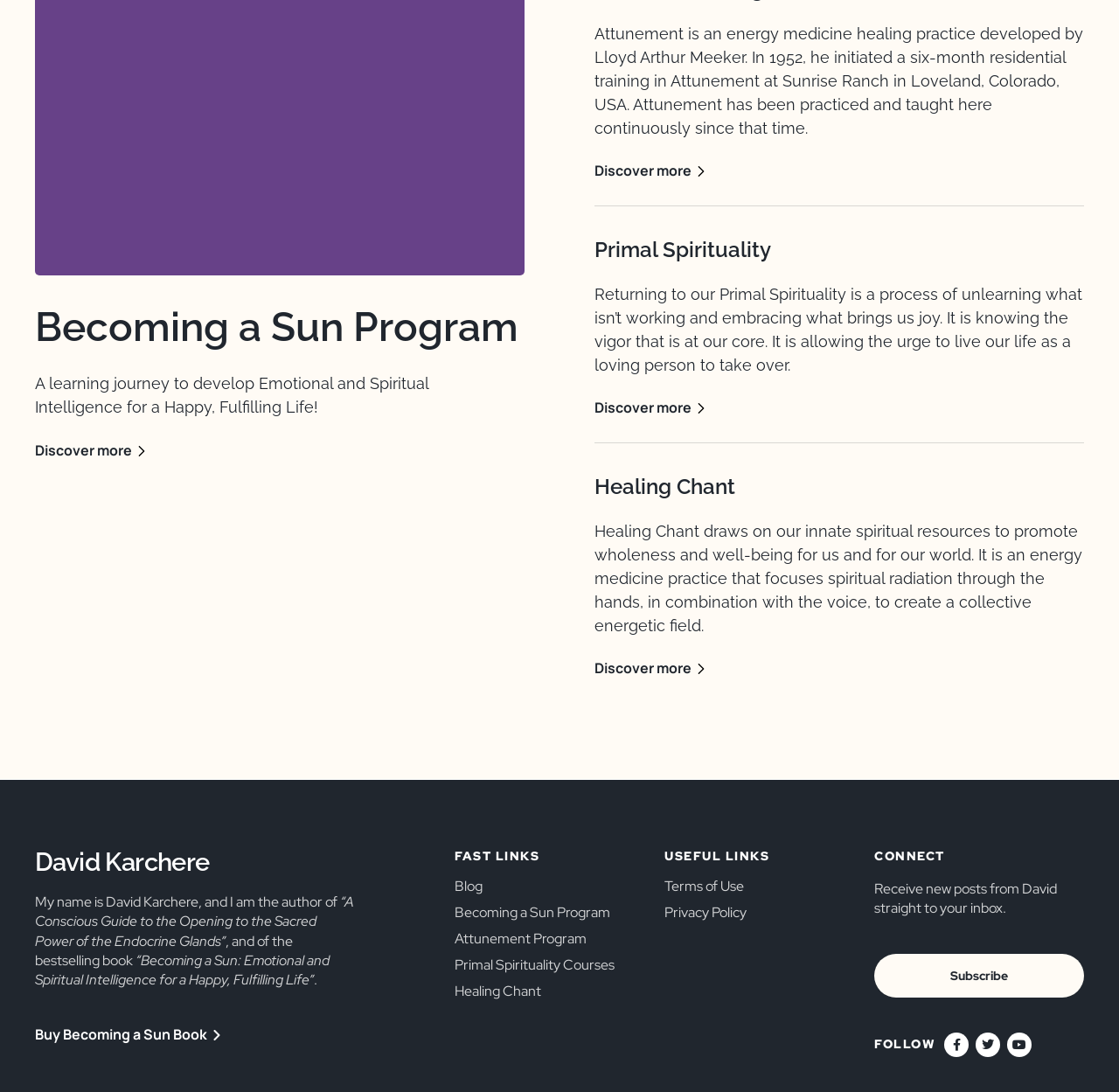Identify the bounding box coordinates of the region that needs to be clicked to carry out this instruction: "Discover more about Attunement". Provide these coordinates as four float numbers ranging from 0 to 1, i.e., [left, top, right, bottom].

[0.531, 0.147, 0.618, 0.165]